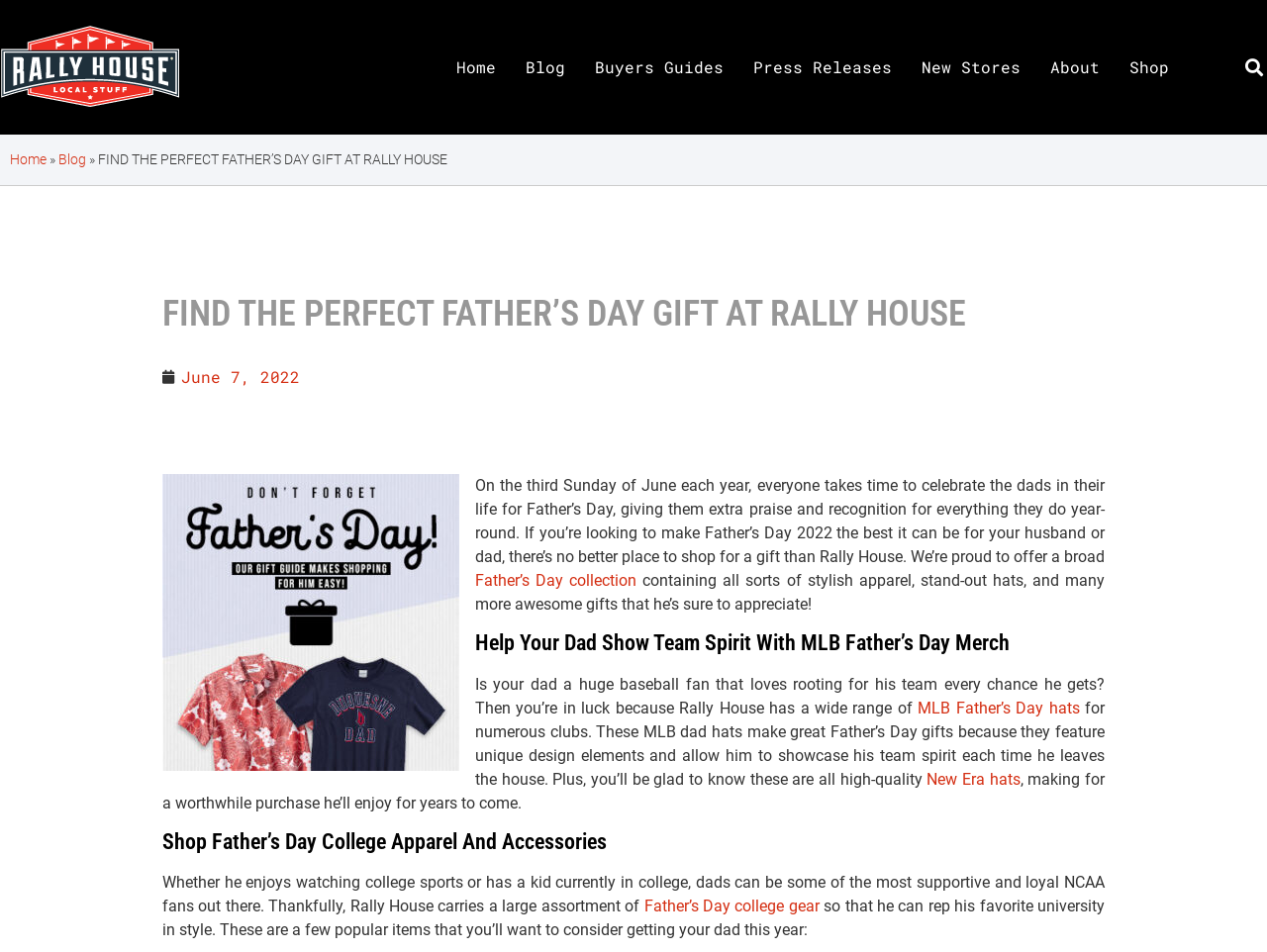Generate a thorough description of the webpage.

The webpage is about Rally House, a store that offers gifts for Father's Day. At the top, there is a navigation menu with links to "Home", "Blog", "Buyers Guides", "Press Releases", "New Stores", "About", and "Shop". Next to the navigation menu, there is a search bar with a "Search" button.

Below the navigation menu, there is a large heading that reads "FIND THE PERFECT FATHER'S DAY GIFT AT RALLY HOUSE". Underneath the heading, there is a paragraph of text that explains the importance of Father's Day and how Rally House offers a wide range of gifts for dads.

The webpage is divided into sections, each with its own heading. The first section is about helping dads show team spirit with MLB Father's Day merchandise. There is a paragraph of text that describes the types of gifts available, including MLB Father's Day hats, and links to specific products.

The second section is about shopping for Father's Day college apparel and accessories. There is a paragraph of text that explains the types of gifts available, including Father's Day college gear, and links to specific products.

Throughout the webpage, there are links to specific products and categories, as well as headings and paragraphs of text that describe the gifts available at Rally House. The overall layout is organized and easy to navigate, with clear headings and concise text.